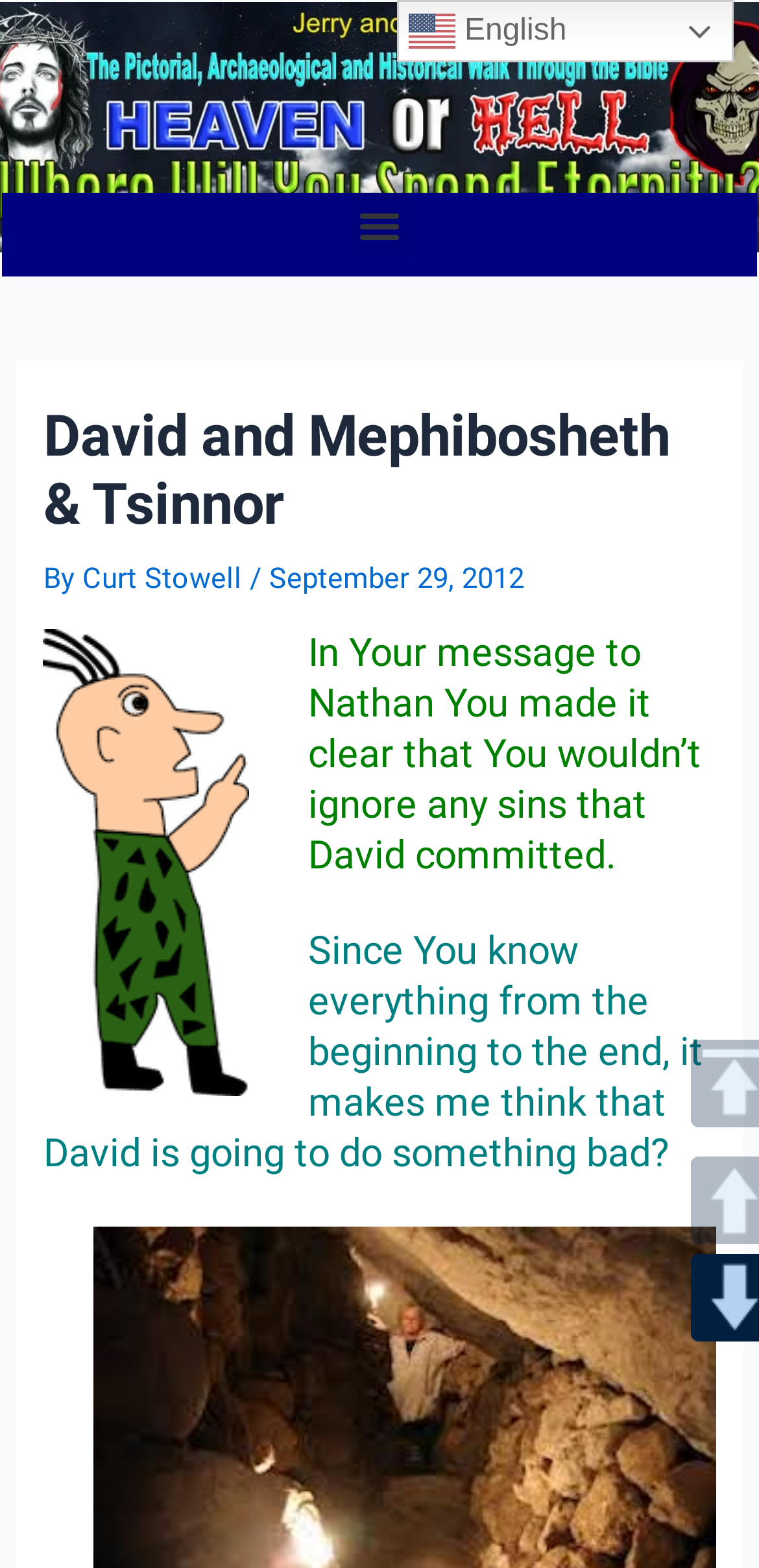What is the topic of discussion?
Use the image to answer the question with a single word or phrase.

David and Mephibosheth